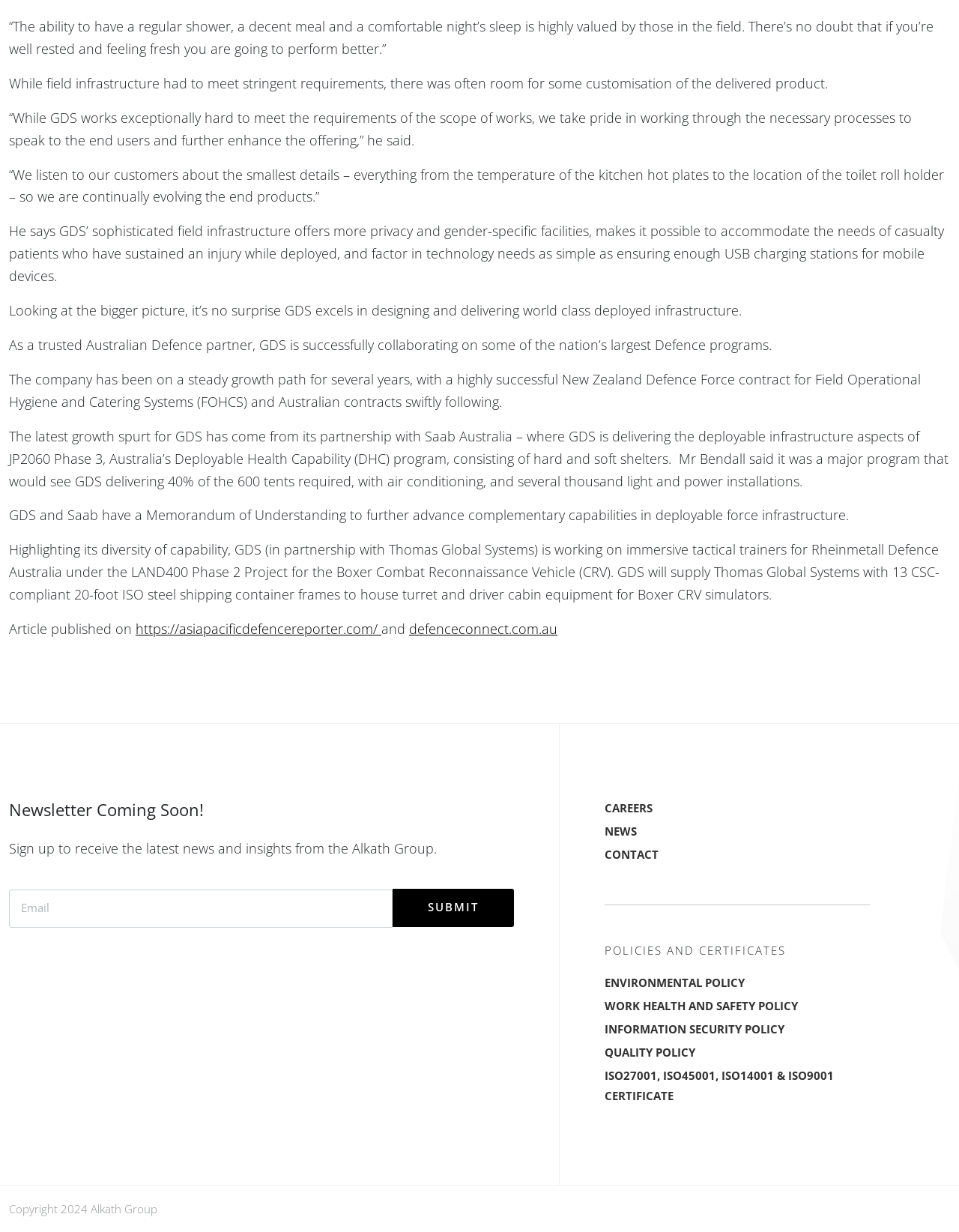Provide a single word or phrase to answer the given question: 
What is the purpose of the immersive tactical trainers that GDS is working on?

For Boxer CRV simulators